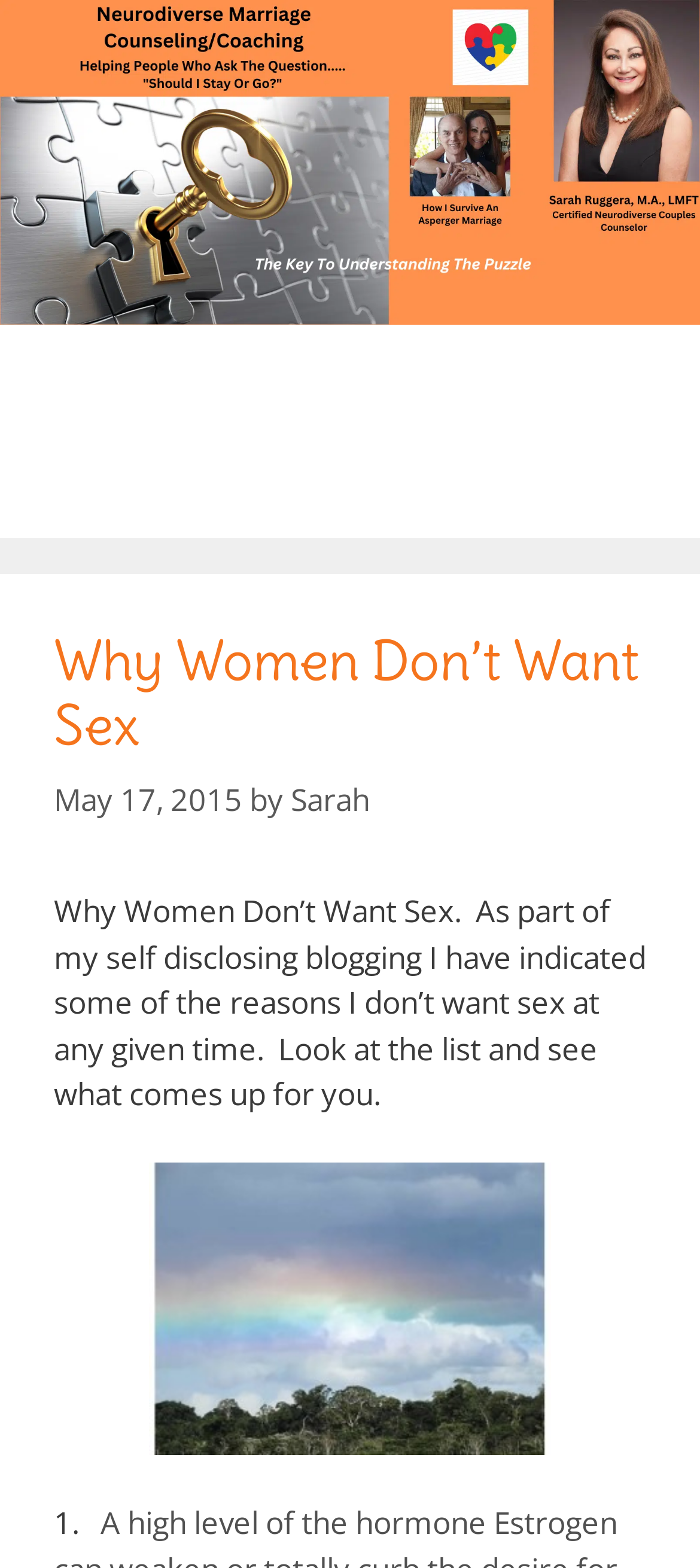Who is the author of the article?
Please provide a full and detailed response to the question.

I found the author's name by looking at the link element in the header section, which contains the text 'Sarah'.